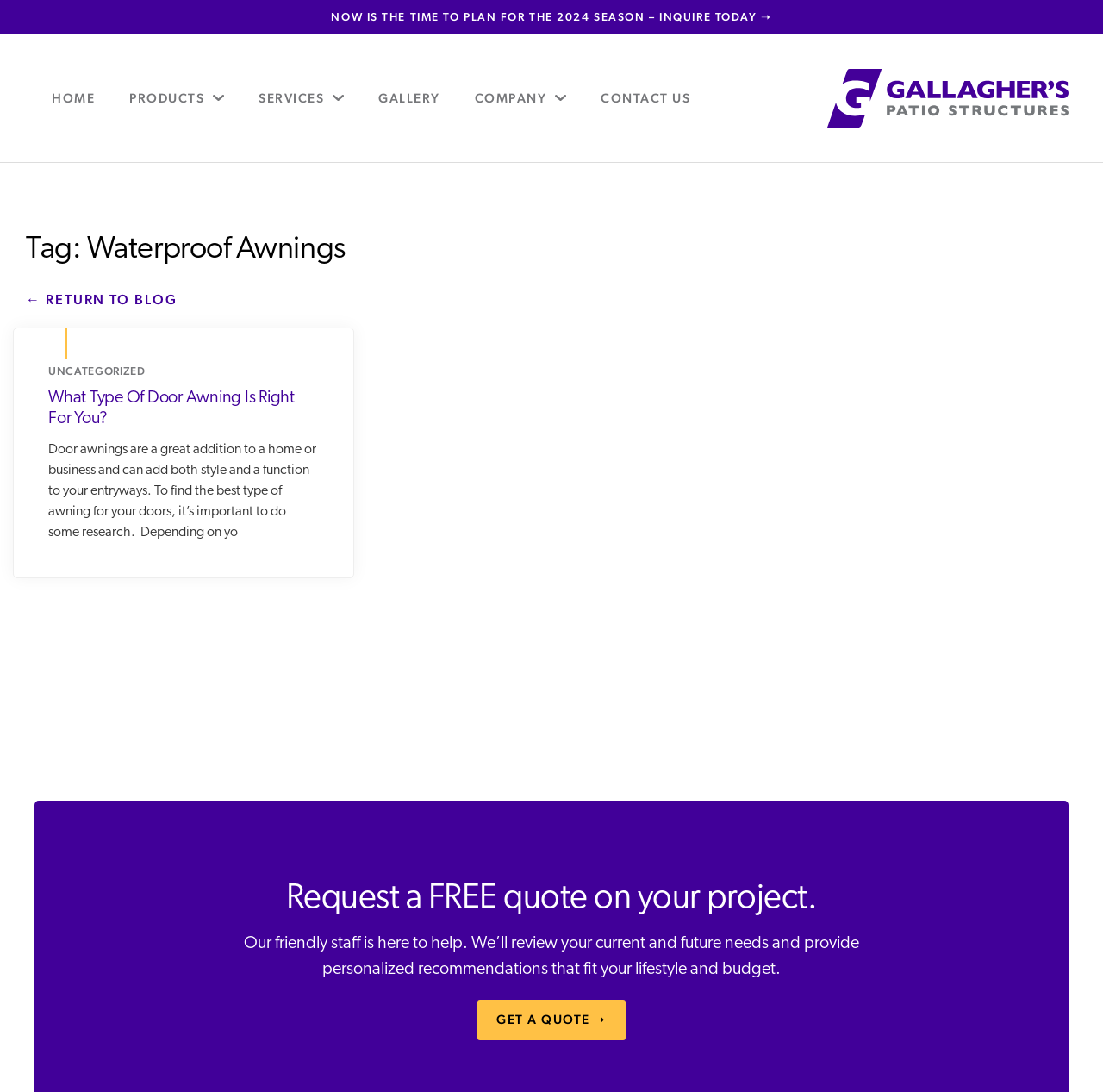Using the description "Get A Quote ➝", predict the bounding box of the relevant HTML element.

[0.433, 0.916, 0.567, 0.952]